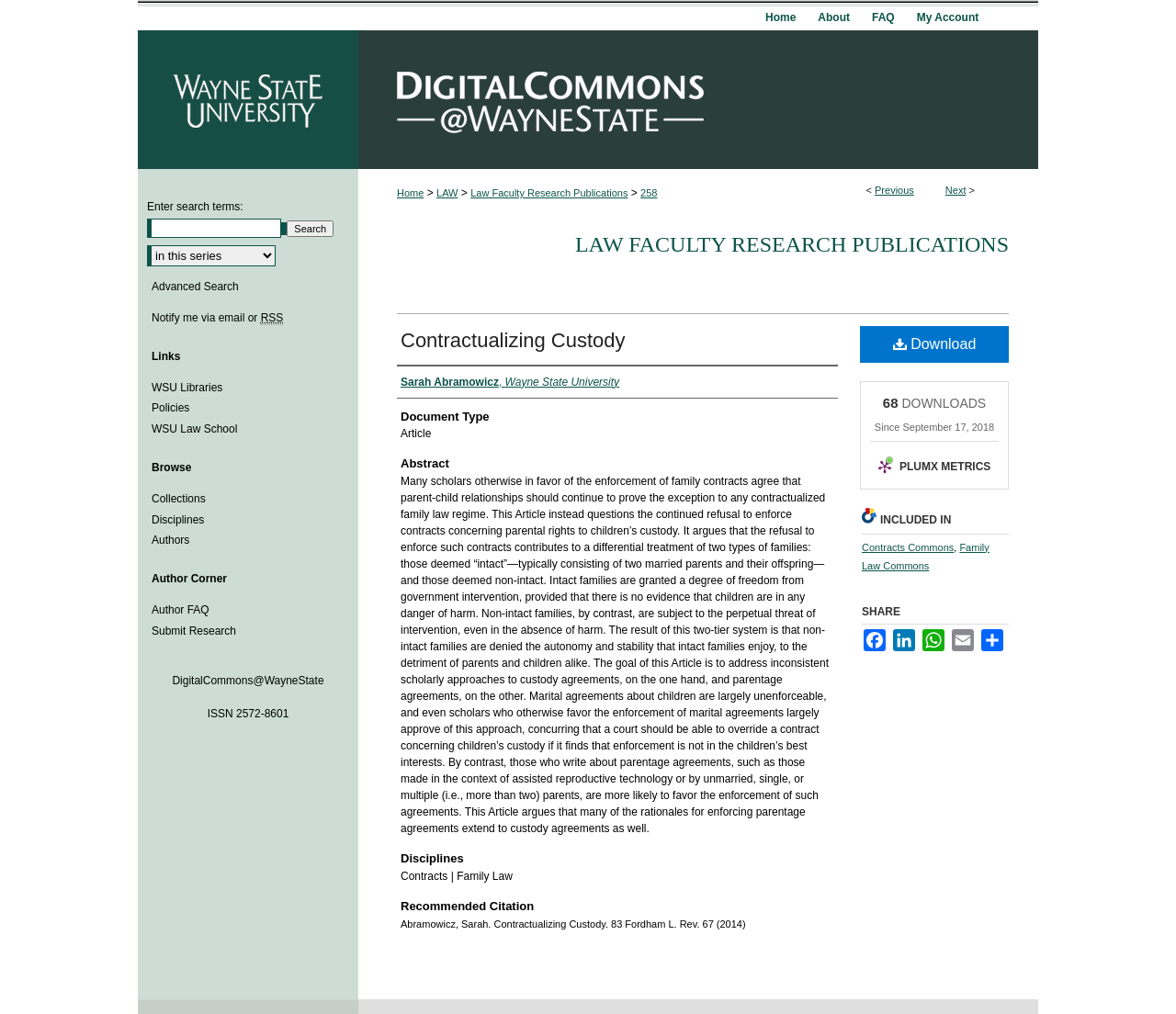Identify the bounding box coordinates of the region that needs to be clicked to carry out this instruction: "Explore shopping online stores". Provide these coordinates as four float numbers ranging from 0 to 1, i.e., [left, top, right, bottom].

None